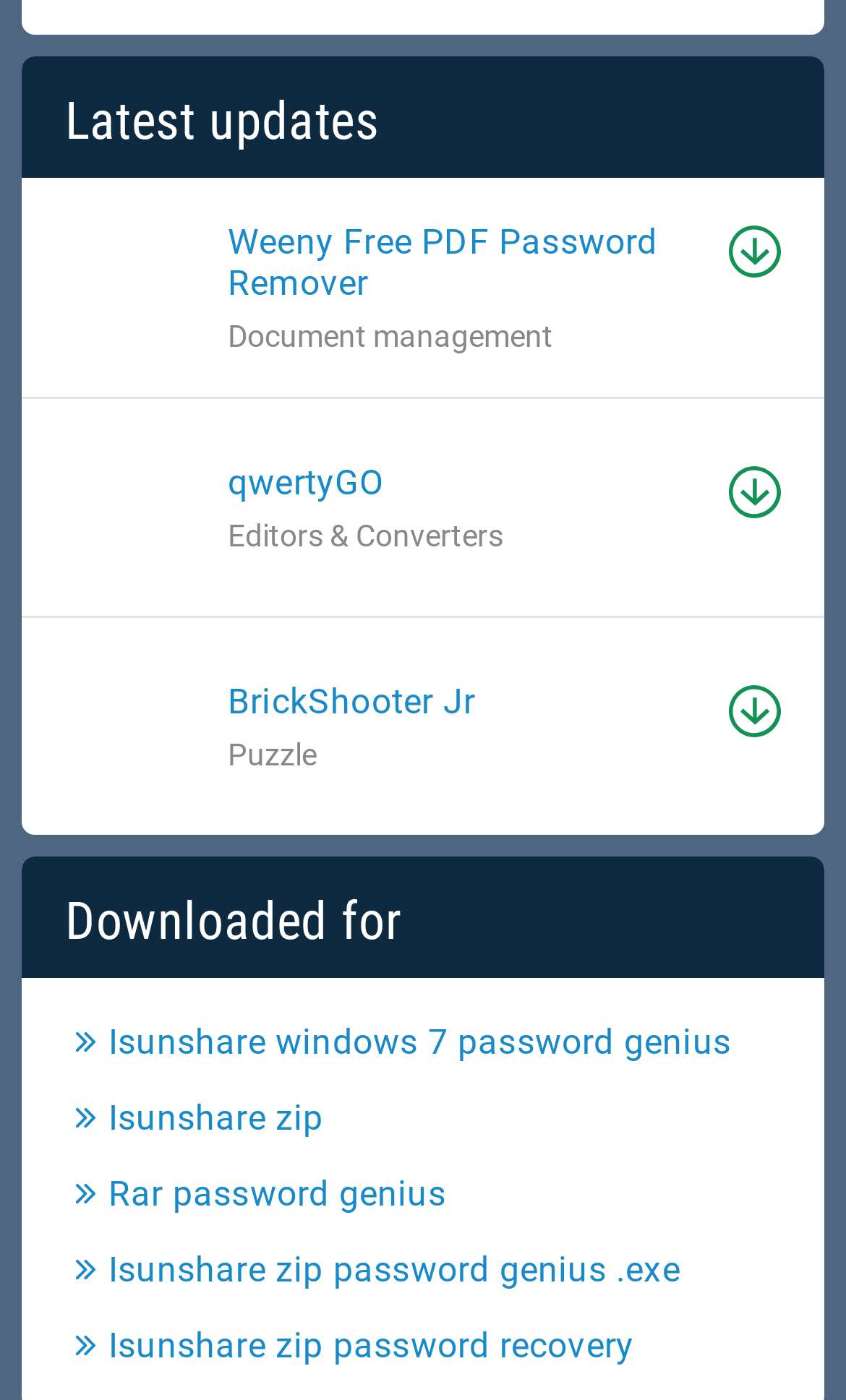Reply to the question with a single word or phrase:
What is the category of BrickShooter Jr?

Puzzle